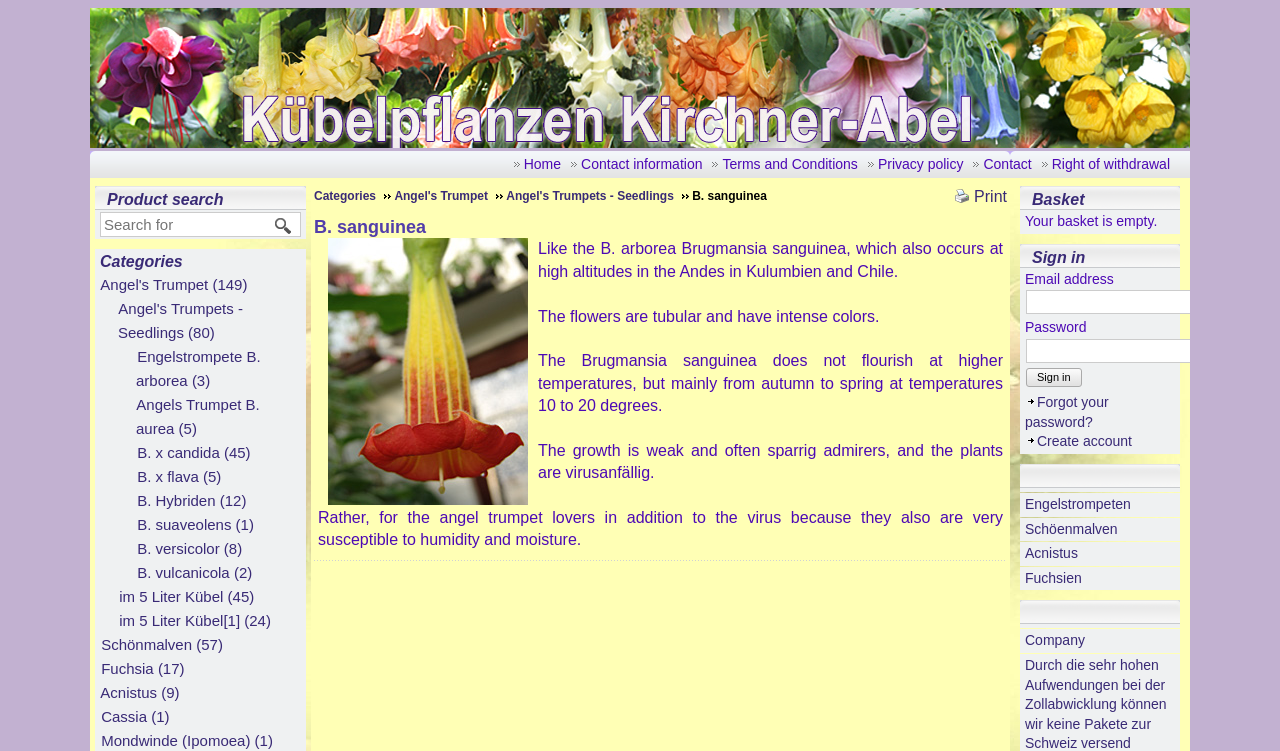Given the element description "Angel's Trumpets - Seedlings", identify the bounding box of the corresponding UI element.

[0.396, 0.252, 0.538, 0.27]